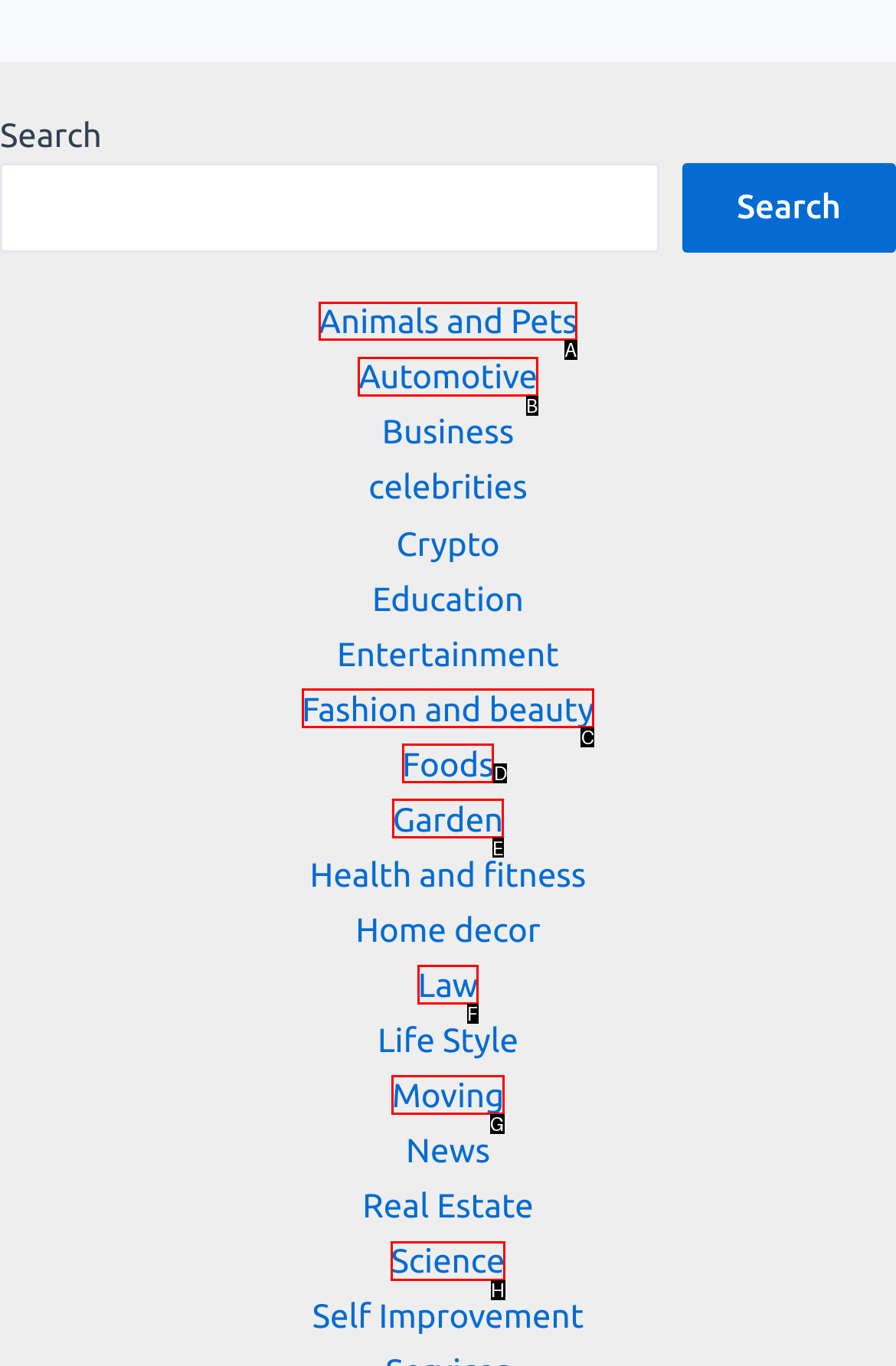Tell me which option I should click to complete the following task: Visit the Animals and Pets page Answer with the option's letter from the given choices directly.

A